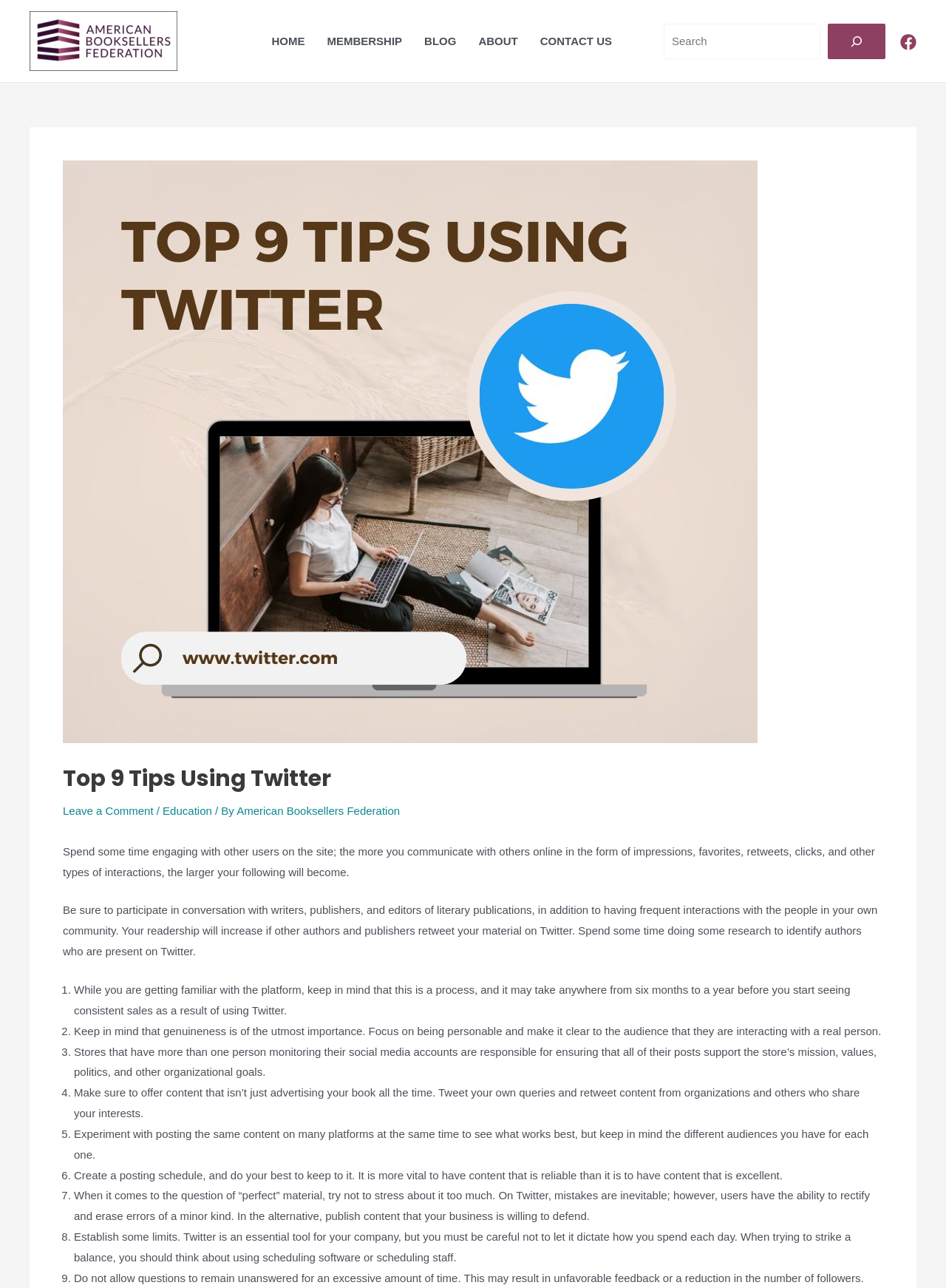Please find the bounding box coordinates of the clickable region needed to complete the following instruction: "Leave a comment". The bounding box coordinates must consist of four float numbers between 0 and 1, i.e., [left, top, right, bottom].

[0.066, 0.625, 0.162, 0.634]